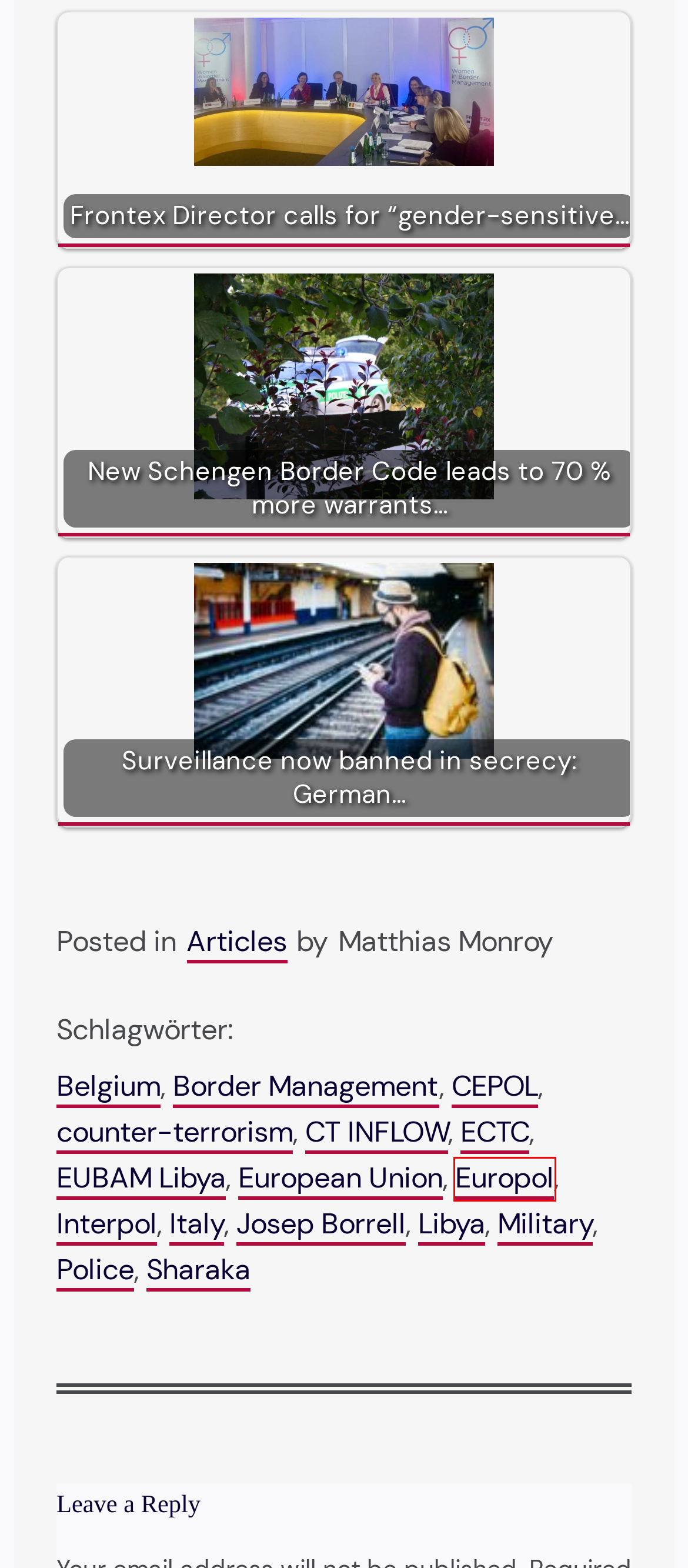You are looking at a screenshot of a webpage with a red bounding box around an element. Determine the best matching webpage description for the new webpage resulting from clicking the element in the red bounding box. Here are the descriptions:
A. Police Archive - Matthias Monroy
B. ECTC Archive - Matthias Monroy
C. CT INFLOW Archive - Matthias Monroy
D. Europol Archive - Matthias Monroy
E. counter-terrorism Archive - Matthias Monroy
F. Belgium Archive - Matthias Monroy
G. Sharaka Archive - Matthias Monroy
H. EUBAM Libya Archive - Matthias Monroy

D